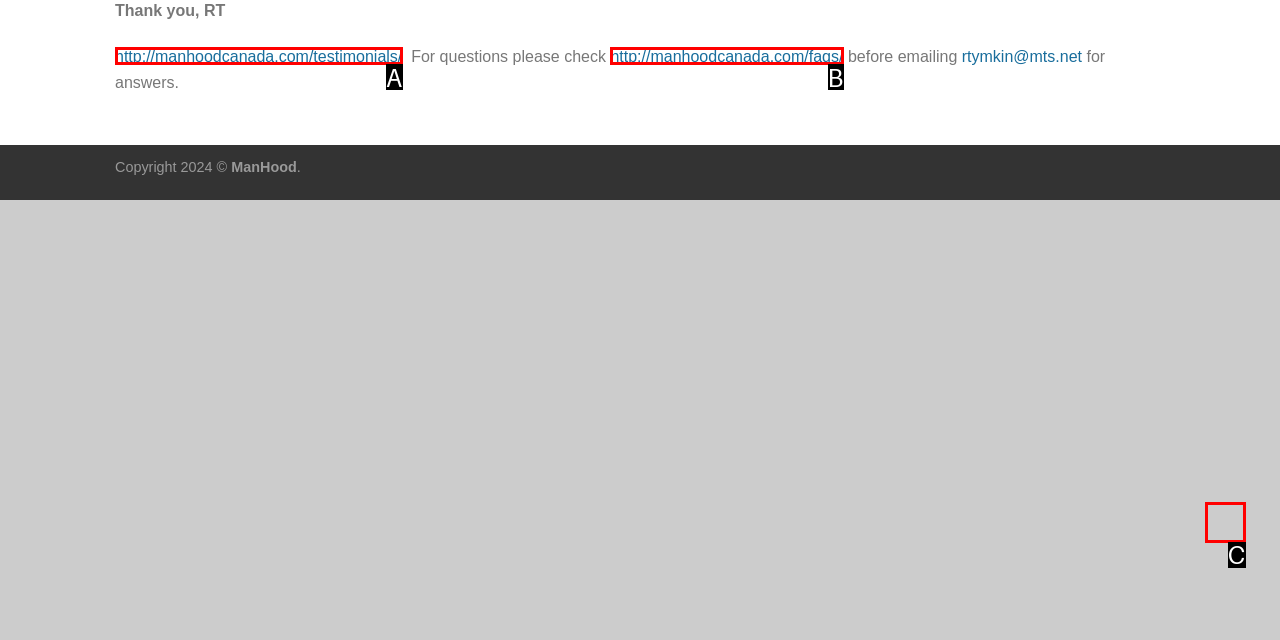Find the option that matches this description: http://manhoodcanada.com/faqs/
Provide the corresponding letter directly.

B